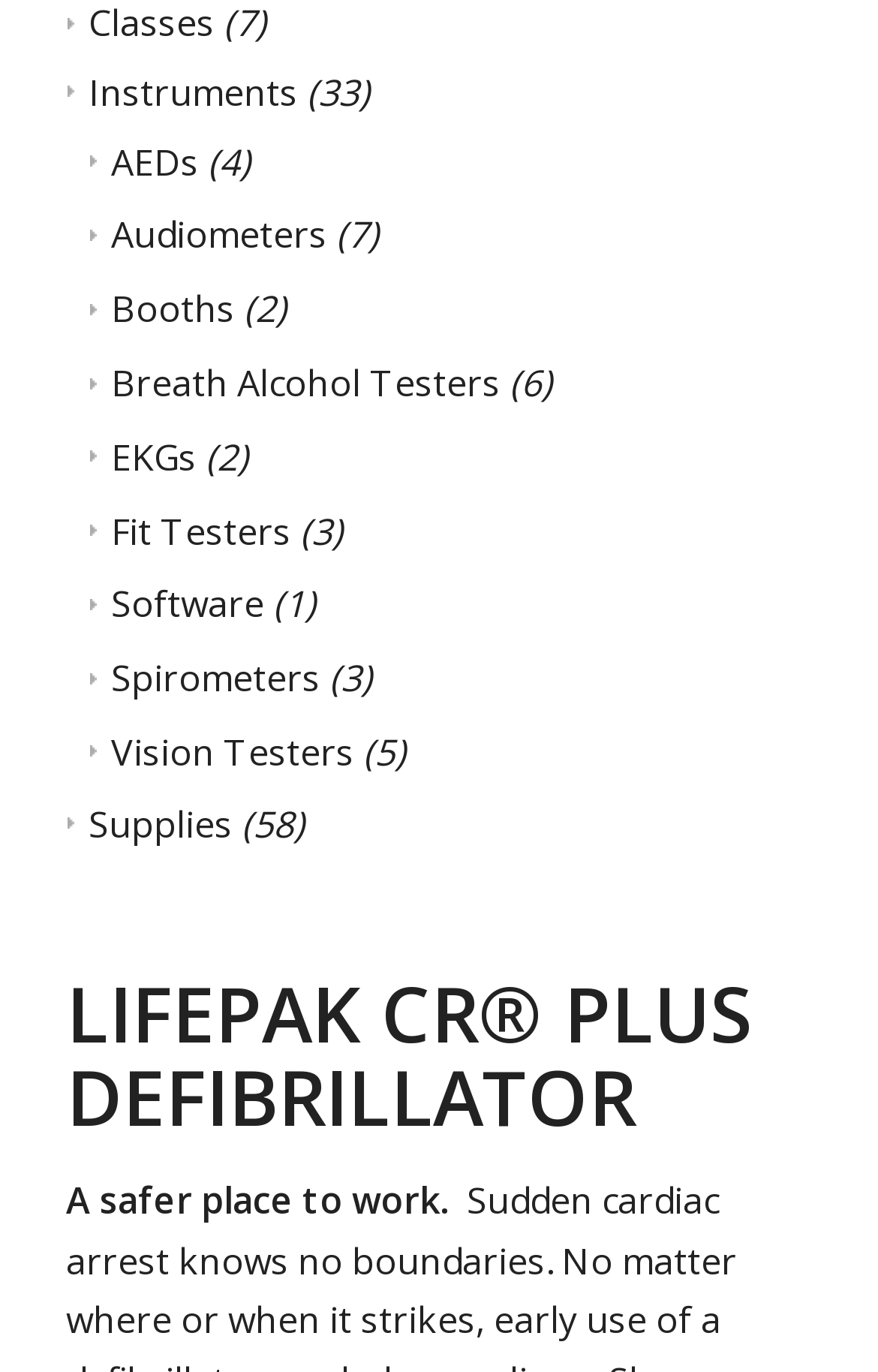Identify the bounding box for the UI element described as: "Breath Alcohol Testers". Ensure the coordinates are four float numbers between 0 and 1, formatted as [left, top, right, bottom].

[0.103, 0.261, 0.57, 0.297]